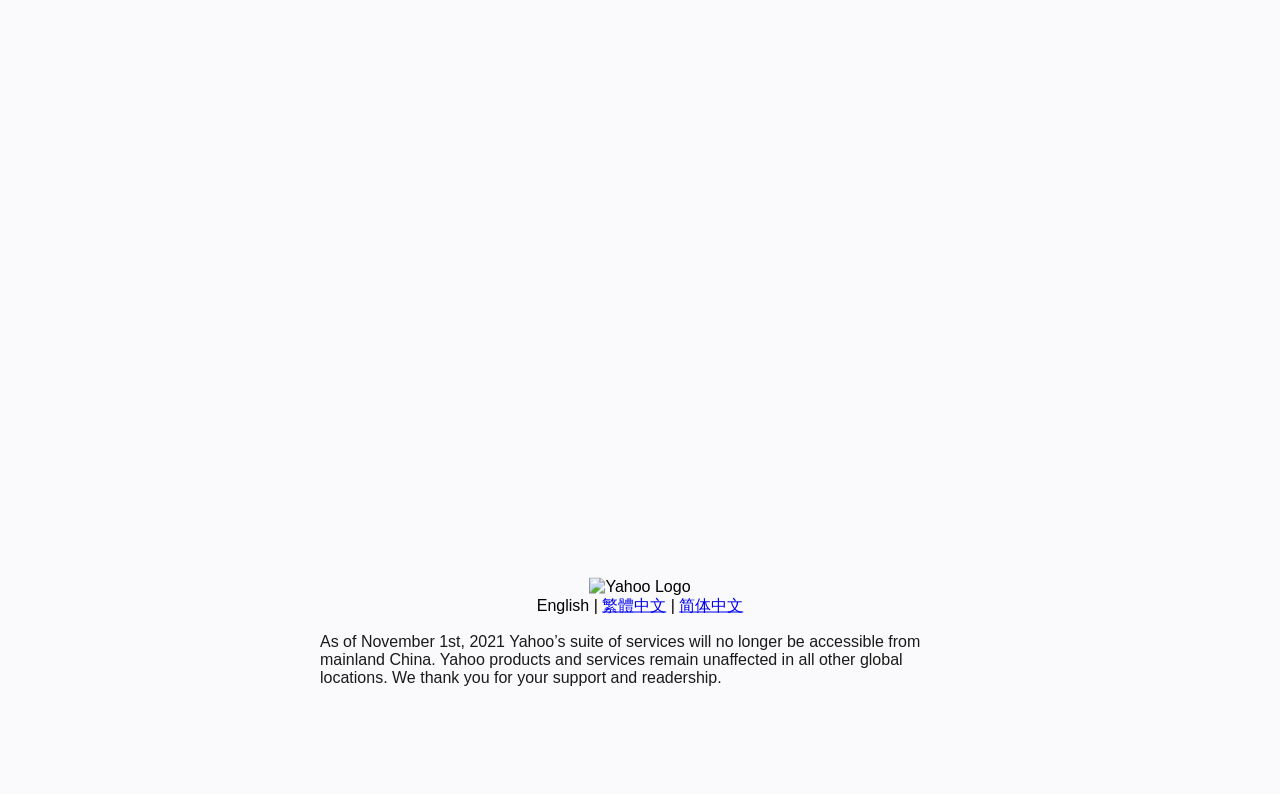Identify the bounding box for the UI element specified in this description: "English". The coordinates must be four float numbers between 0 and 1, formatted as [left, top, right, bottom].

[0.419, 0.751, 0.46, 0.773]